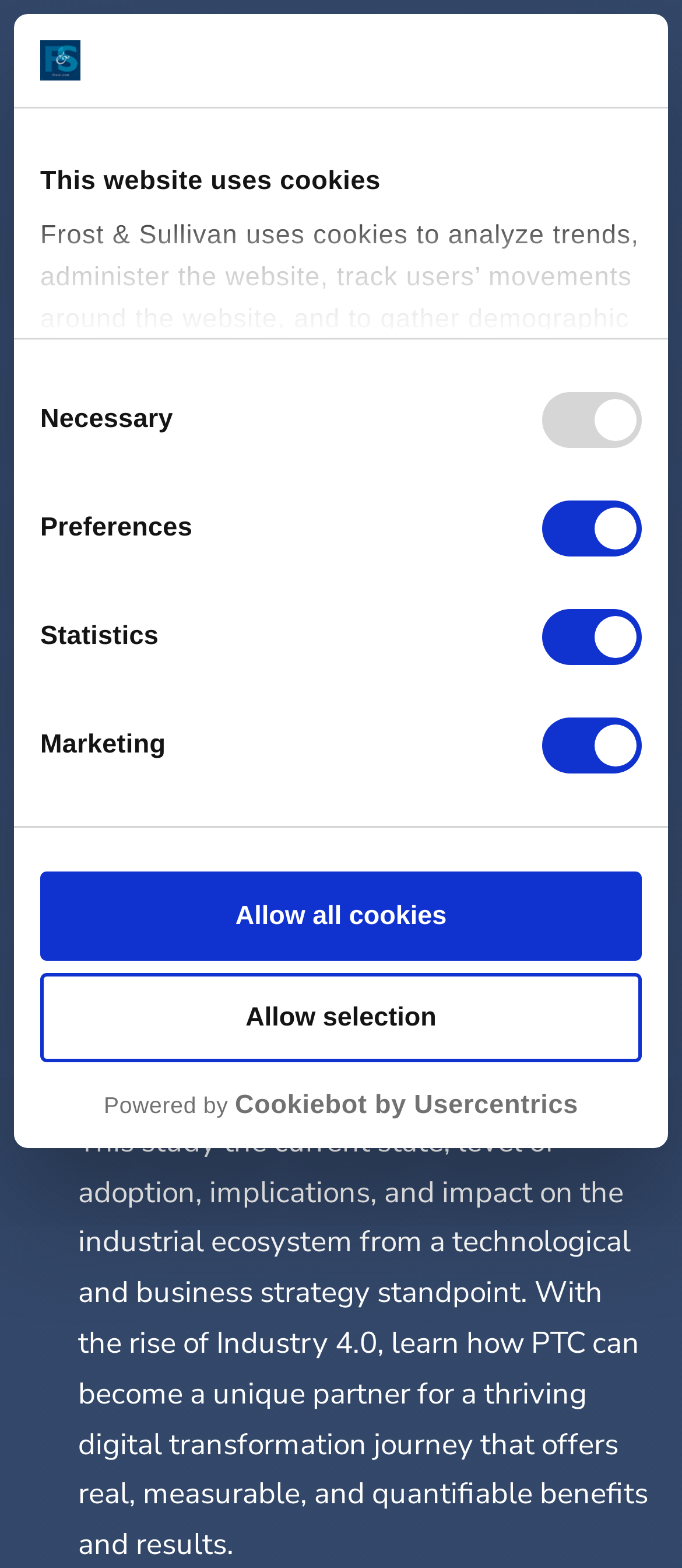Determine the main text heading of the webpage and provide its content.

Are you ready for your Digital Transformation journey?